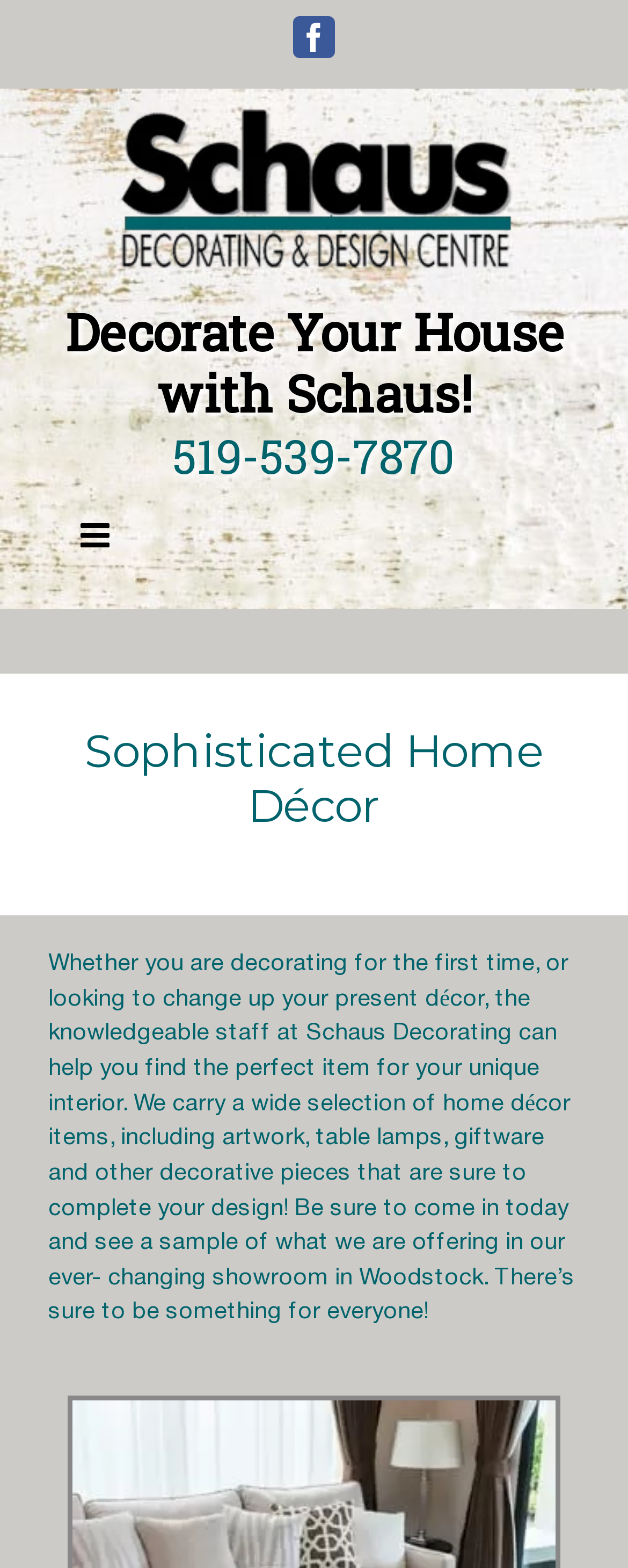Please examine the image and answer the question with a detailed explanation:
Is there a logo on the webpage?

I found an image with the description 'Schaus Decorating & Design Centre Logo' which suggests that it is a logo.